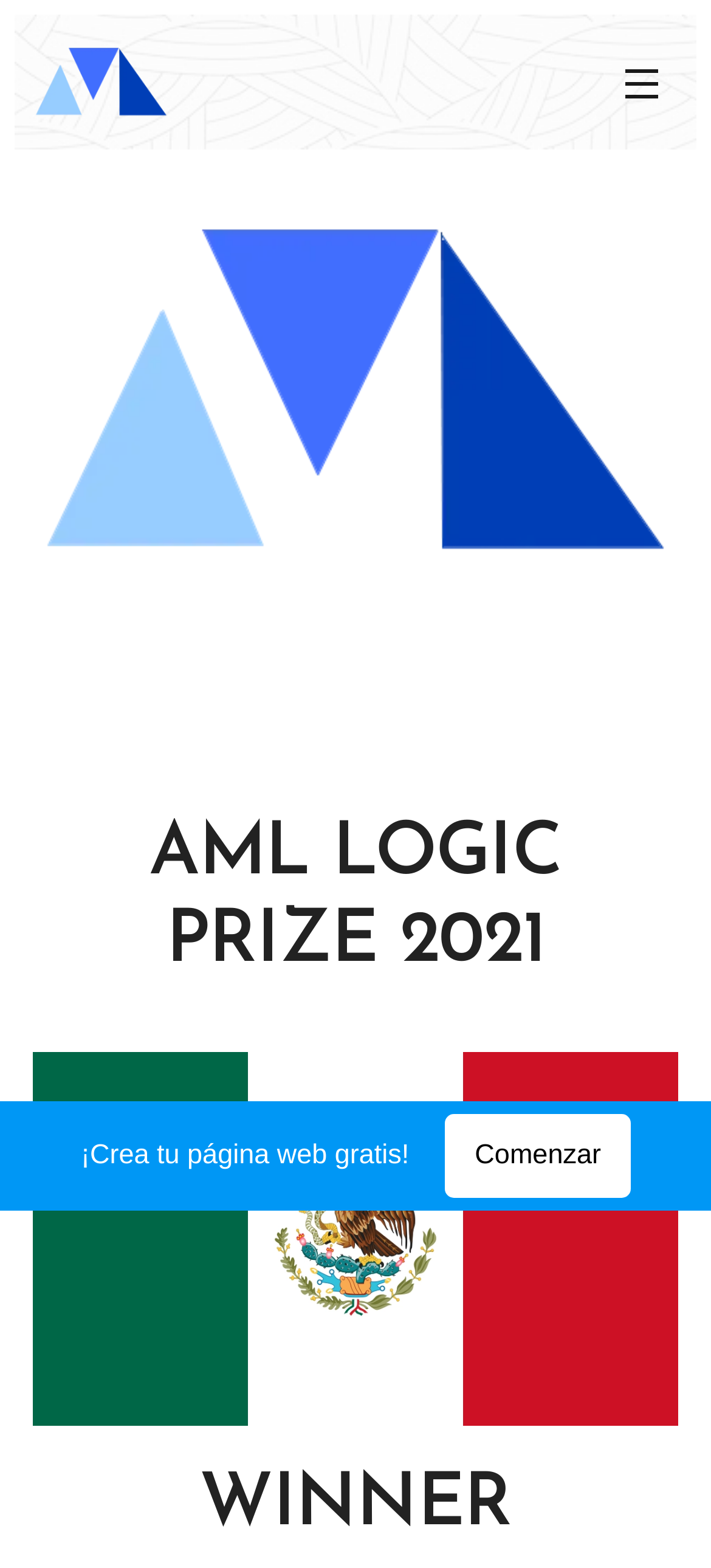What is the purpose of the link at the bottom?
Based on the image, respond with a single word or phrase.

Create a free webpage